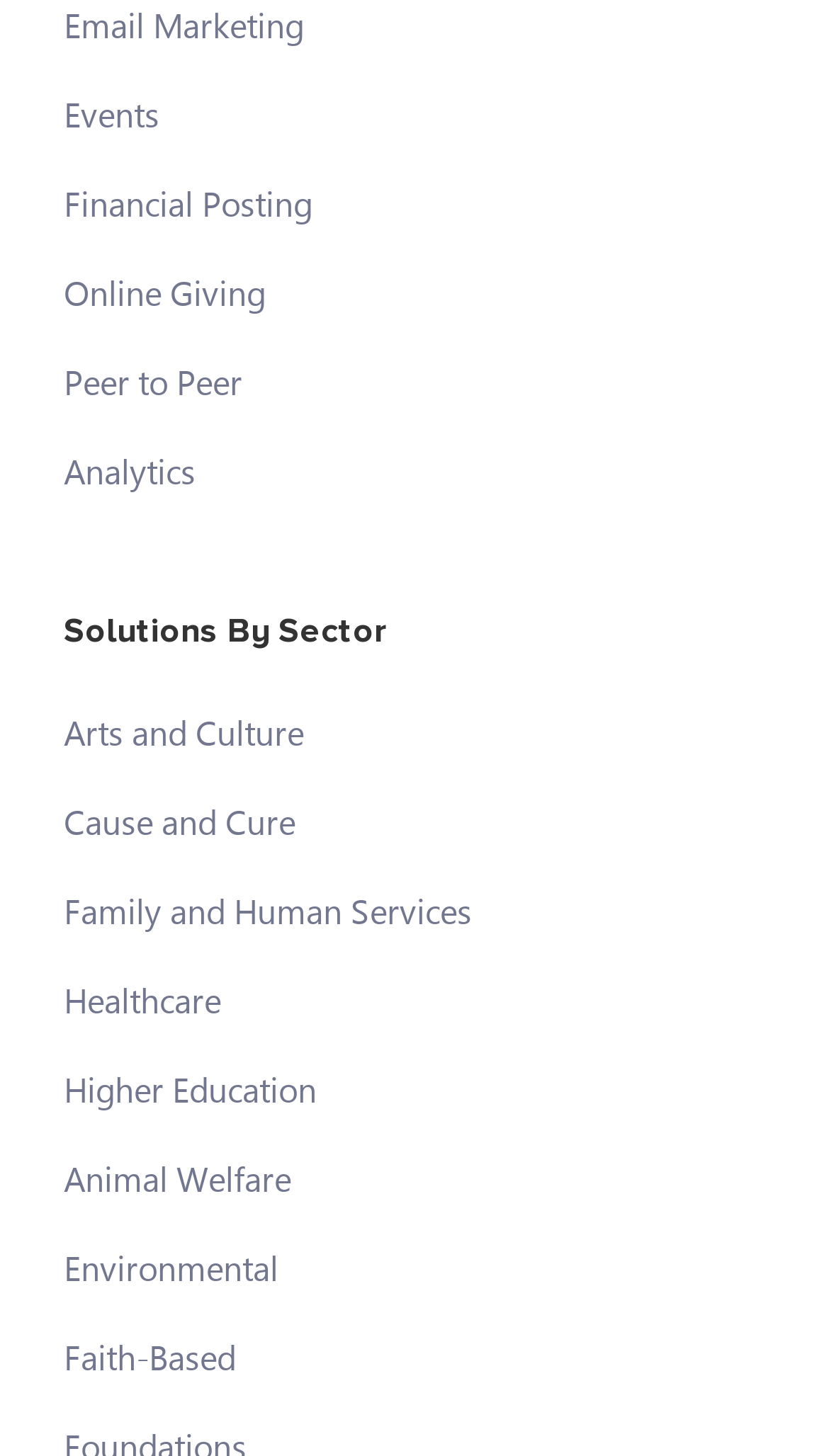Extract the bounding box coordinates of the UI element described by: "Family and Human Services". The coordinates should include four float numbers ranging from 0 to 1, e.g., [left, top, right, bottom].

[0.077, 0.538, 0.569, 0.569]